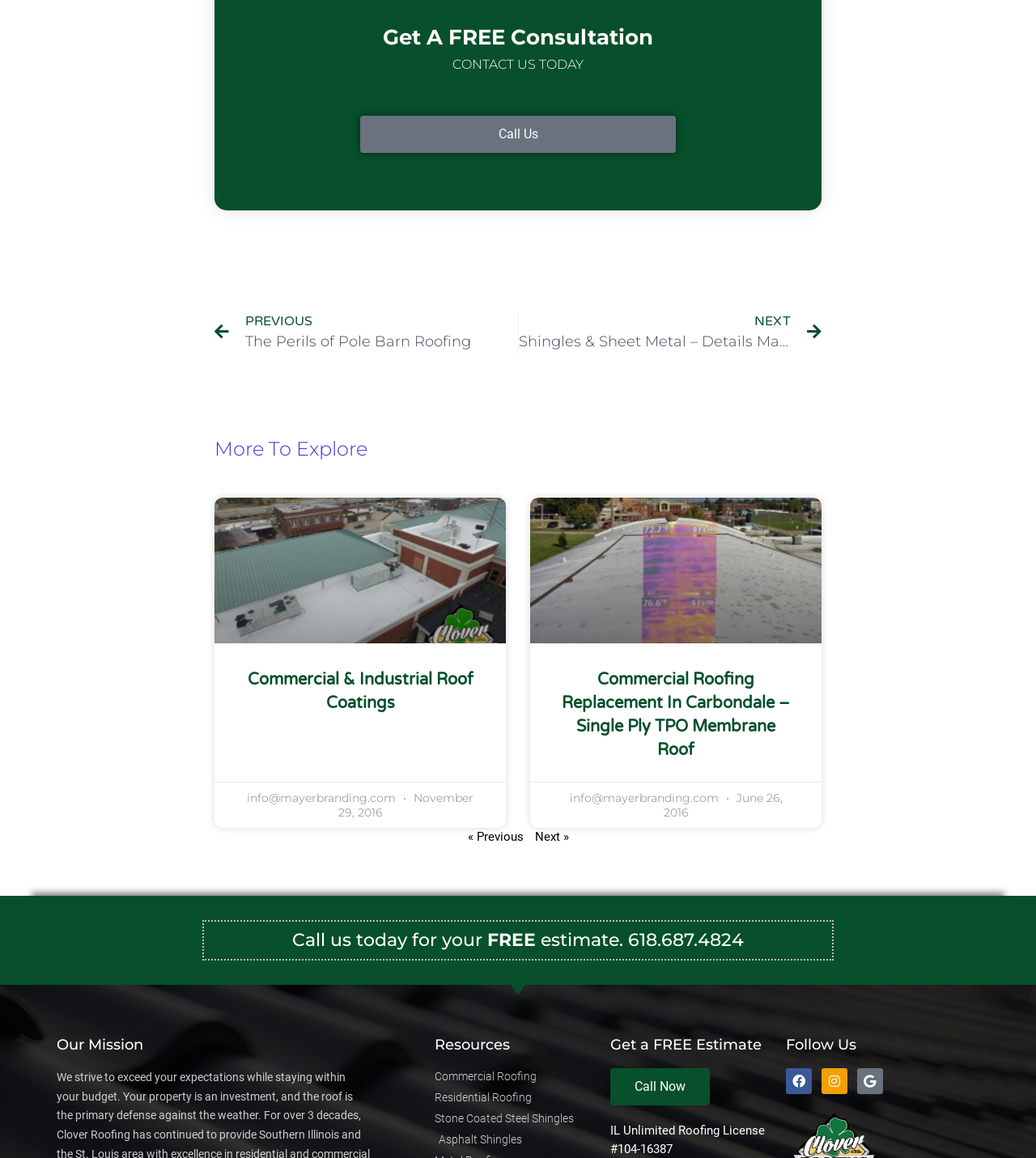Identify the bounding box coordinates for the element that needs to be clicked to fulfill this instruction: "Read 'More To Explore'". Provide the coordinates in the format of four float numbers between 0 and 1: [left, top, right, bottom].

[0.207, 0.378, 0.793, 0.398]